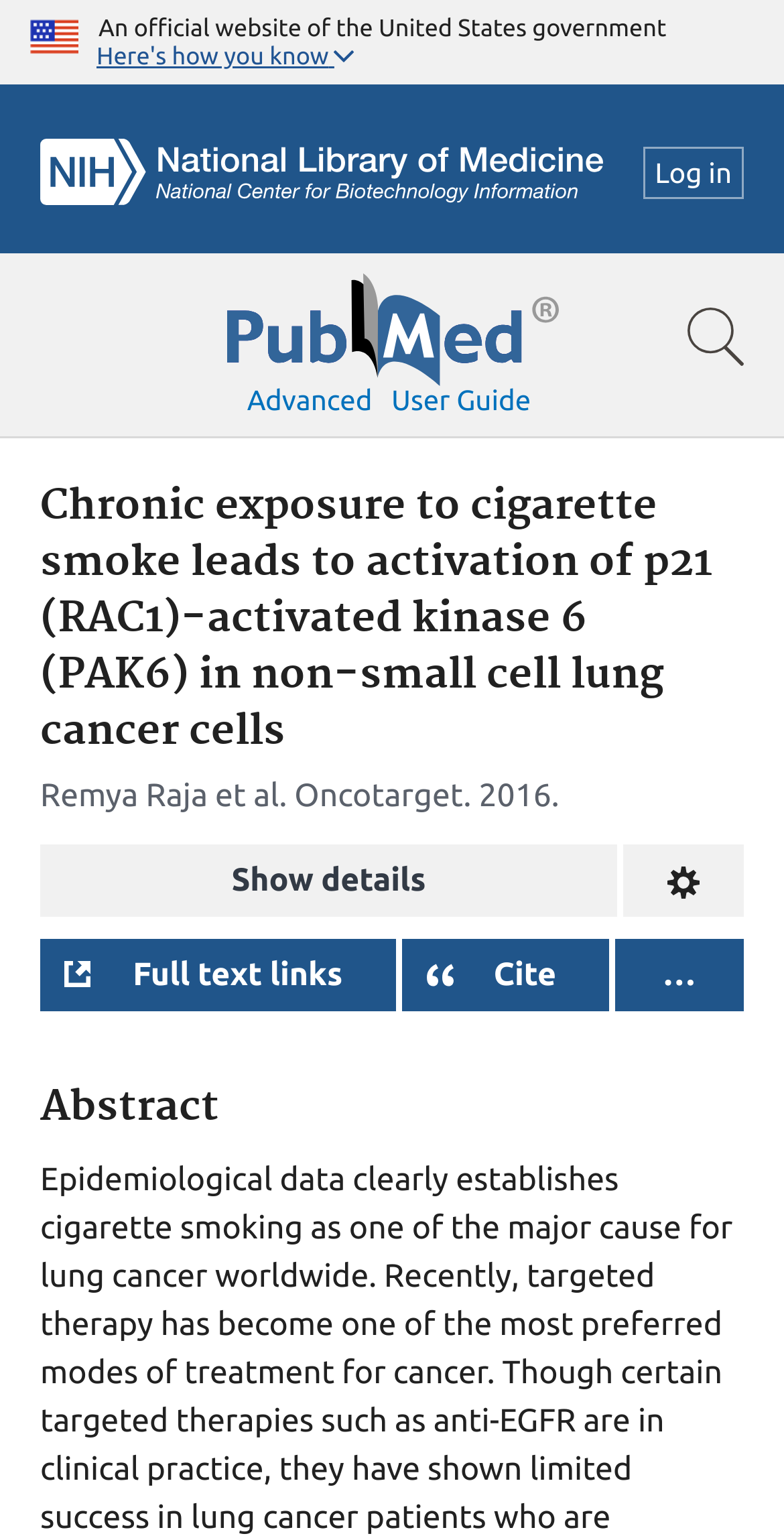What is the title of the article?
Please provide a single word or phrase as your answer based on the screenshot.

Chronic exposure to cigarette smoke leads to activation of p21 (RAC1)-activated kinase 6 (PAK6) in non-small cell lung cancer cells